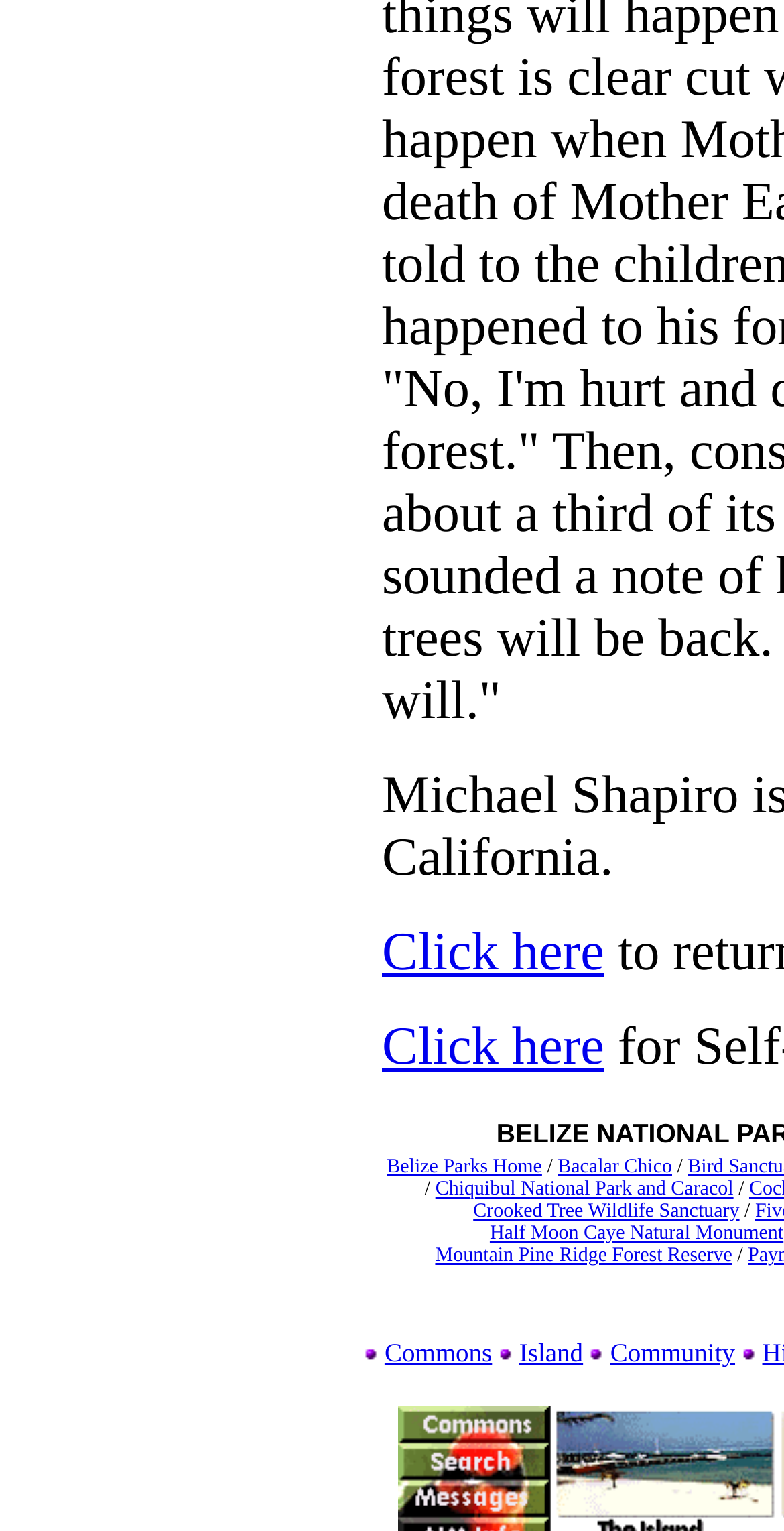Extract the bounding box of the UI element described as: "Island".

[0.662, 0.873, 0.744, 0.893]